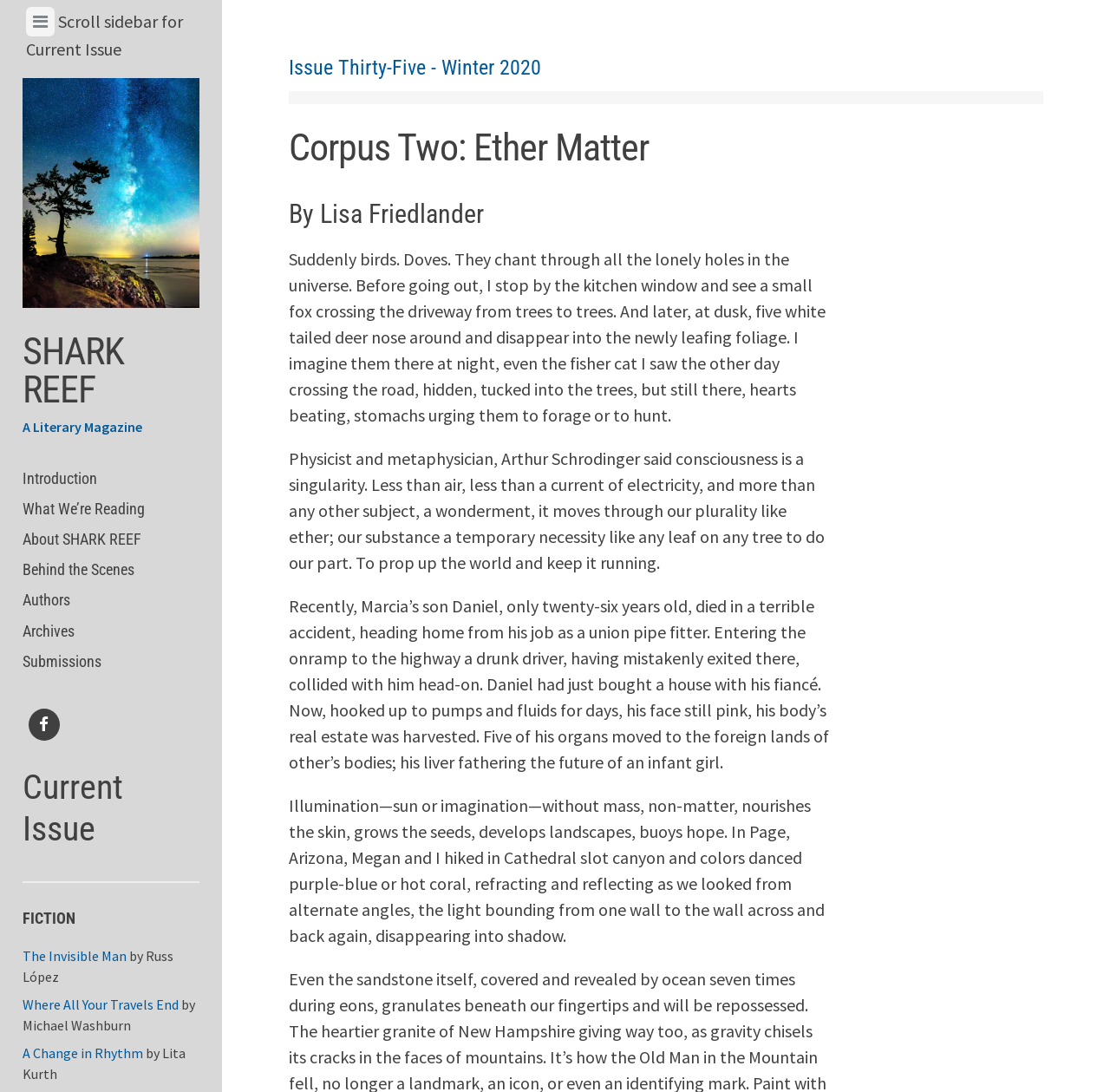Please identify the bounding box coordinates of the element's region that should be clicked to execute the following instruction: "Read the story 'The Invisible Man'". The bounding box coordinates must be four float numbers between 0 and 1, i.e., [left, top, right, bottom].

[0.02, 0.867, 0.114, 0.883]